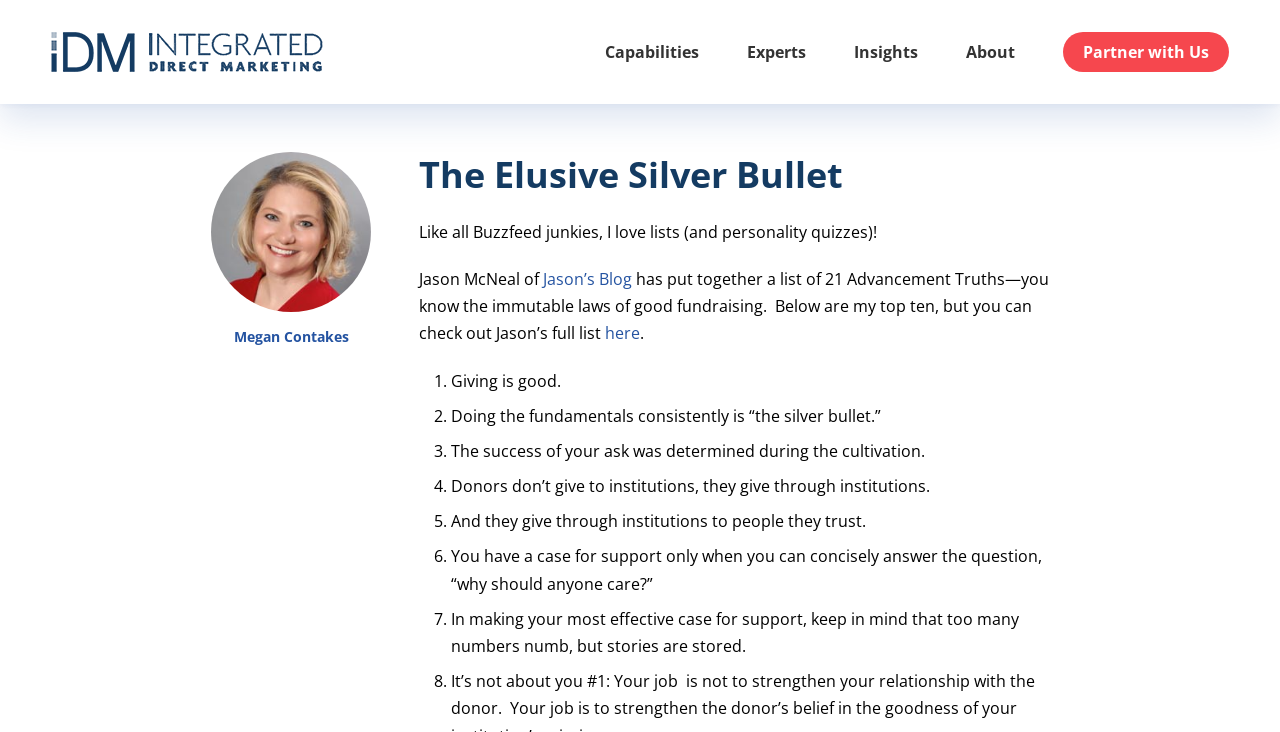Please determine the bounding box coordinates of the element's region to click for the following instruction: "Learn more about Megan Contakes".

[0.183, 0.447, 0.272, 0.473]